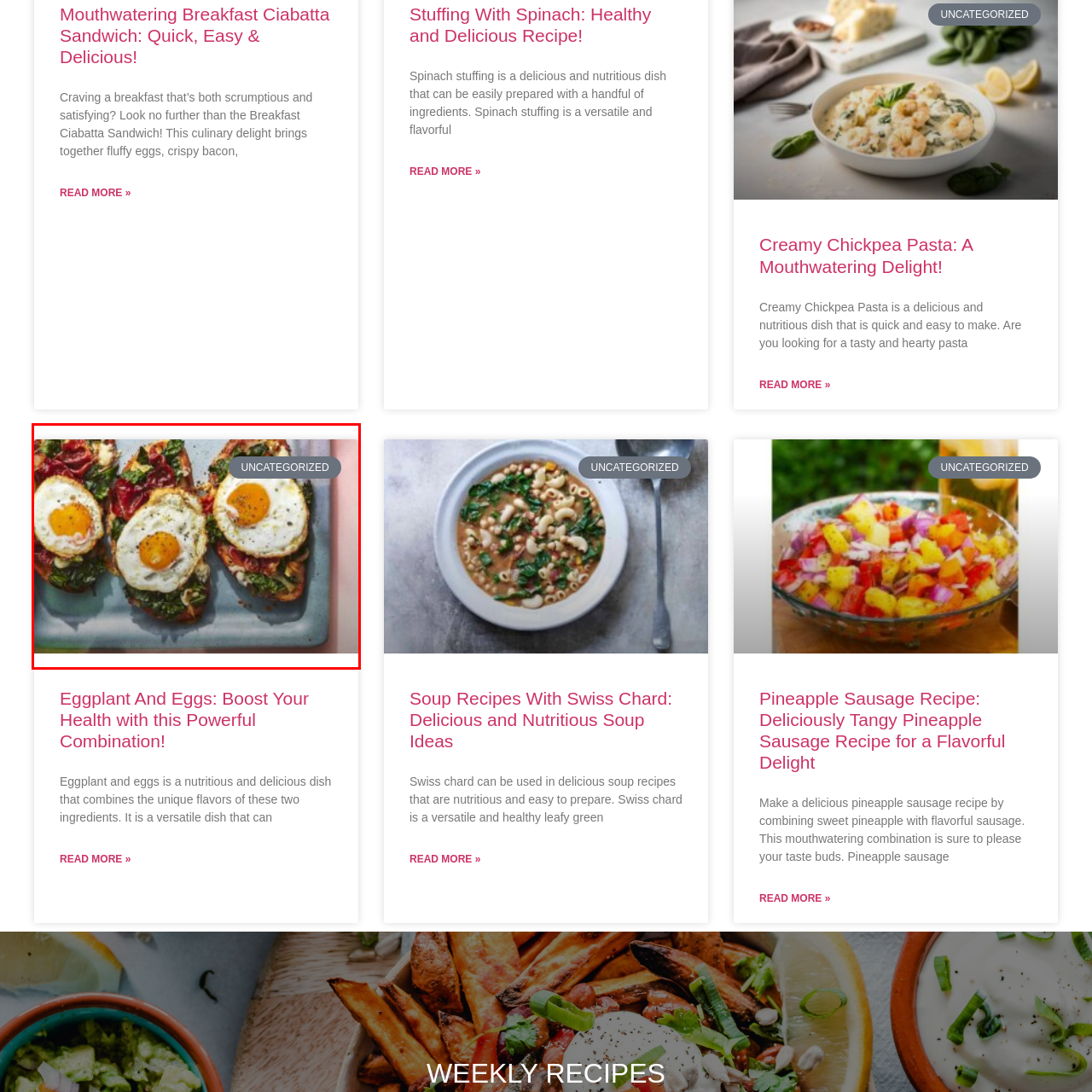View the element within the red boundary, What is the color of the yolks of the eggs? 
Deliver your response in one word or phrase.

Sunny